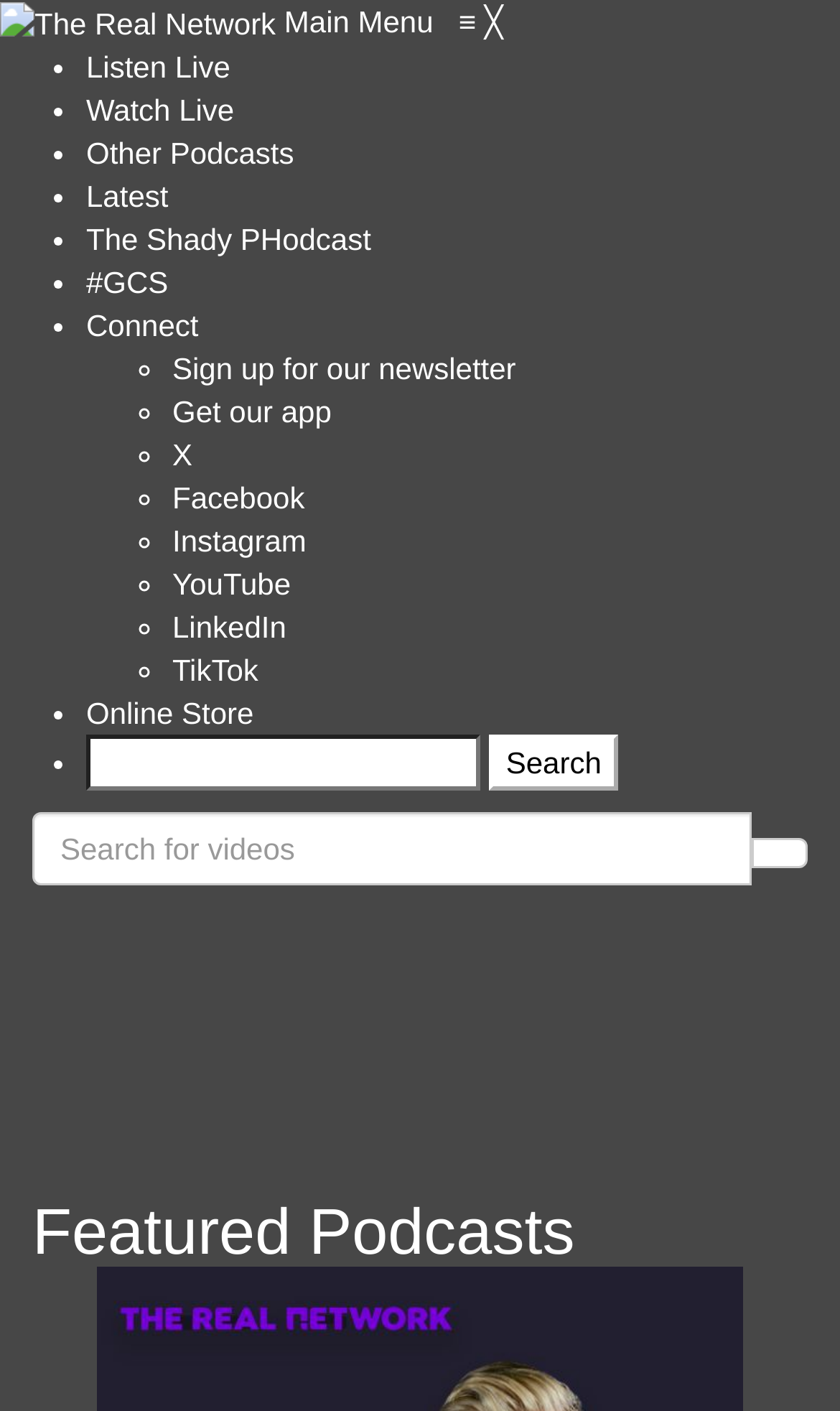Identify the bounding box coordinates of the specific part of the webpage to click to complete this instruction: "Click on the 'Listen Live' menu item".

[0.103, 0.036, 0.274, 0.06]